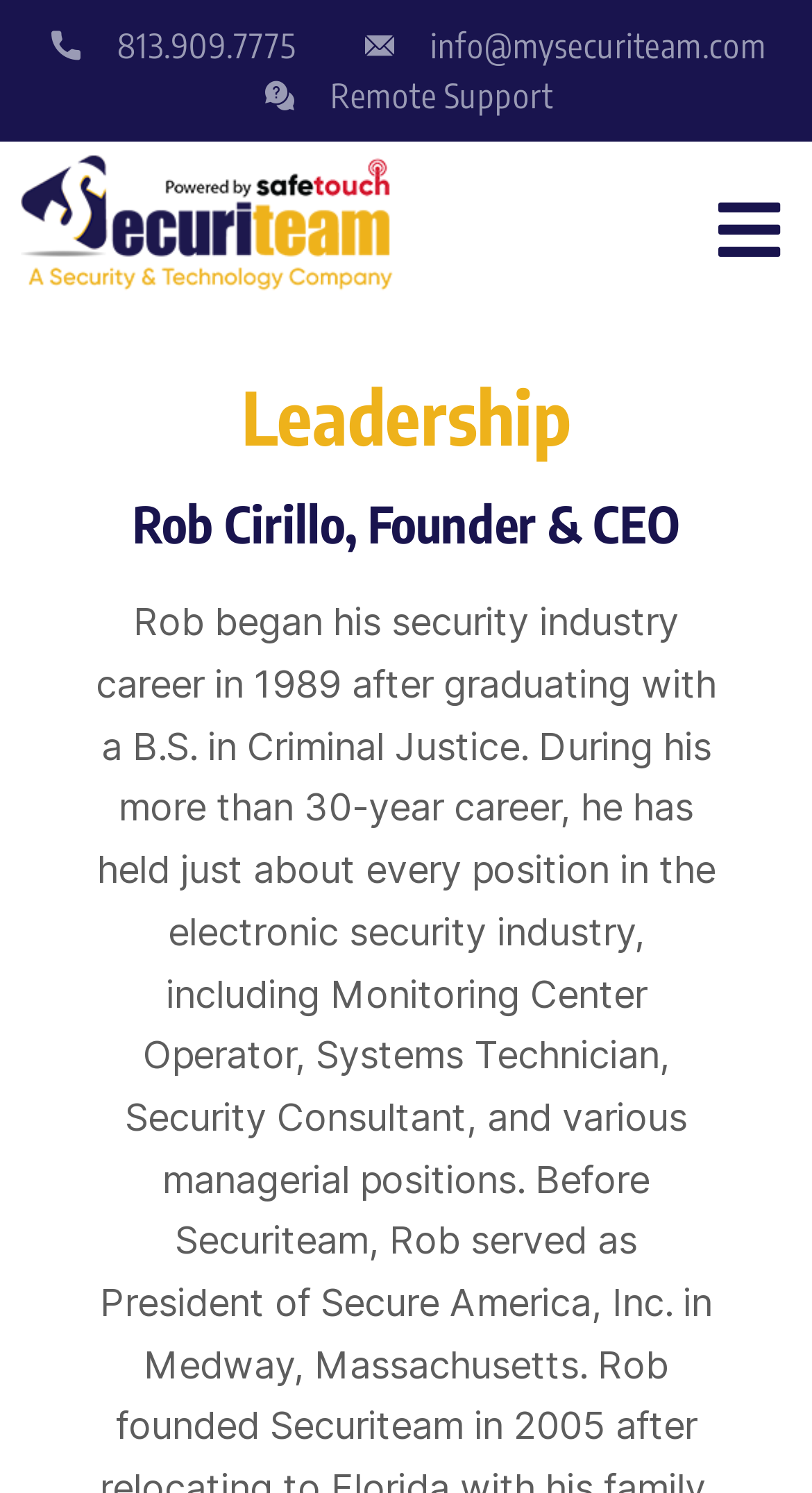Explain the webpage's layout and main content in detail.

The webpage is about the leadership of Securiteam, a company driven by a passion for security. At the top left corner, there is a Securiteam logo, which is an image. Below the logo, there are three links: a phone number "813.909.7775", an email address "info@mysecuriteam.com", and a "Remote Support" link. 

On the right side of the page, there is an empty link with no text. Below this empty link, there are two headings. The first heading is "Leadership", and the second heading is "Rob Cirillo, Founder & CEO". These headings are positioned in the middle of the page, with the "Leadership" heading above the "Rob Cirillo, Founder & CEO" heading.